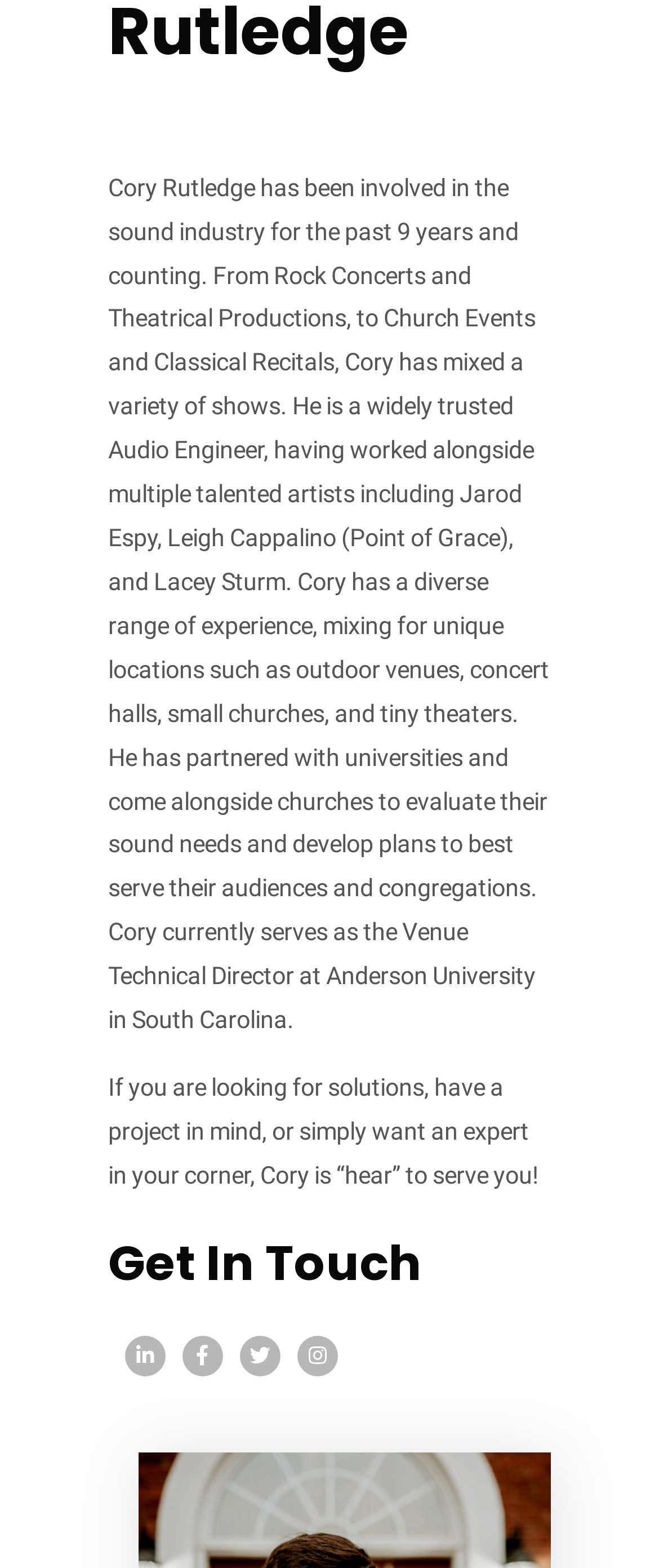Provide a short answer using a single word or phrase for the following question: 
What is Cory Rutledge's profession?

Audio Engineer